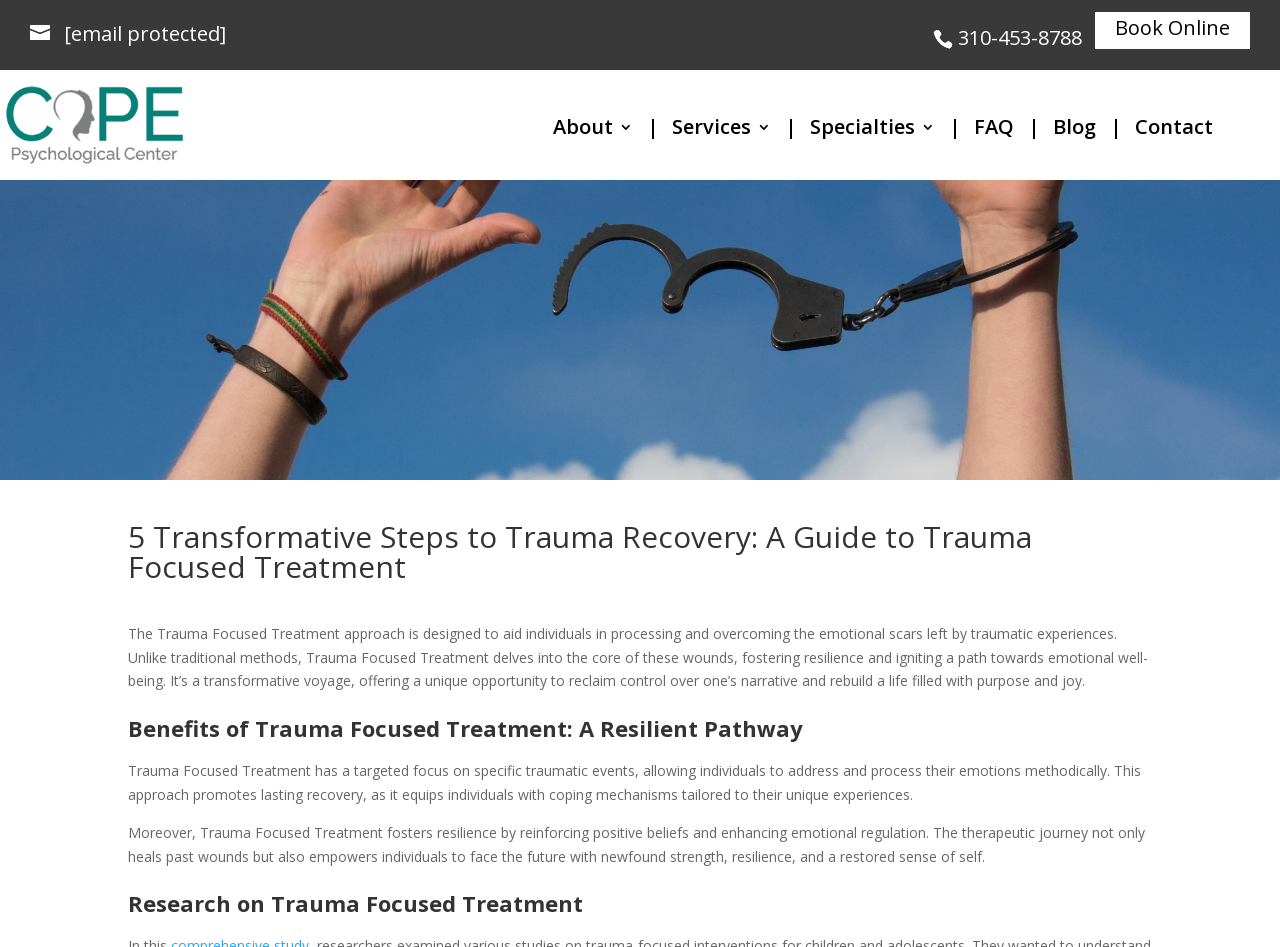Describe the webpage in detail, including text, images, and layout.

This webpage is a comprehensive guide to Trauma Focused Treatment, providing an in-depth look at its benefits, risks, and transformative steps to healing. At the top of the page, there are several links, including "Book Online", a phone number, an email address, and the logo of COPE Psychology, which is accompanied by an image. Below these links, there is a navigation menu with options such as "About", "Services", "Specialties", "FAQ", "Blog", and "Contact".

The main content of the page is divided into sections, each with a clear heading. The first section introduces the concept of Trauma Focused Treatment, explaining its approach and benefits. This section features a large image related to Trauma Focused Treatment. The introduction is followed by a section titled "5 Transformative Steps to Trauma Recovery", which provides a detailed guide to the treatment process.

The next section discusses the benefits of Trauma Focused Treatment, highlighting its targeted focus on specific traumatic events and its ability to promote lasting recovery. This section is followed by another one that delves deeper into the therapeutic journey, explaining how the treatment fosters resilience and empowers individuals to face the future with newfound strength.

Finally, there is a section titled "Research on Trauma Focused Treatment", which likely provides evidence-based information on the effectiveness of this approach. Throughout the page, there are several headings and subheadings that break up the content and make it easier to read.